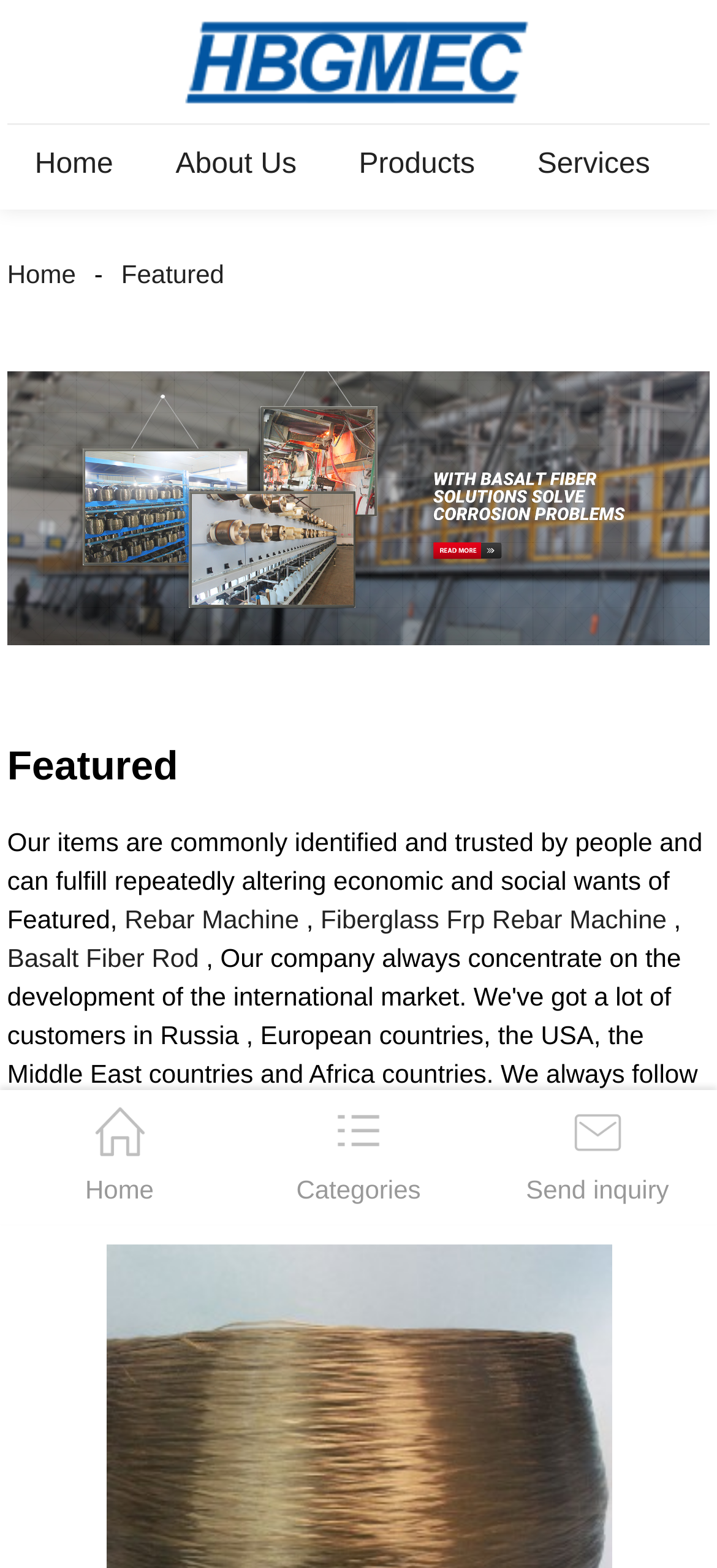Determine the coordinates of the bounding box that should be clicked to complete the instruction: "Go to Basalt fiber page". The coordinates should be represented by four float numbers between 0 and 1: [left, top, right, bottom].

[0.01, 0.216, 0.99, 0.433]